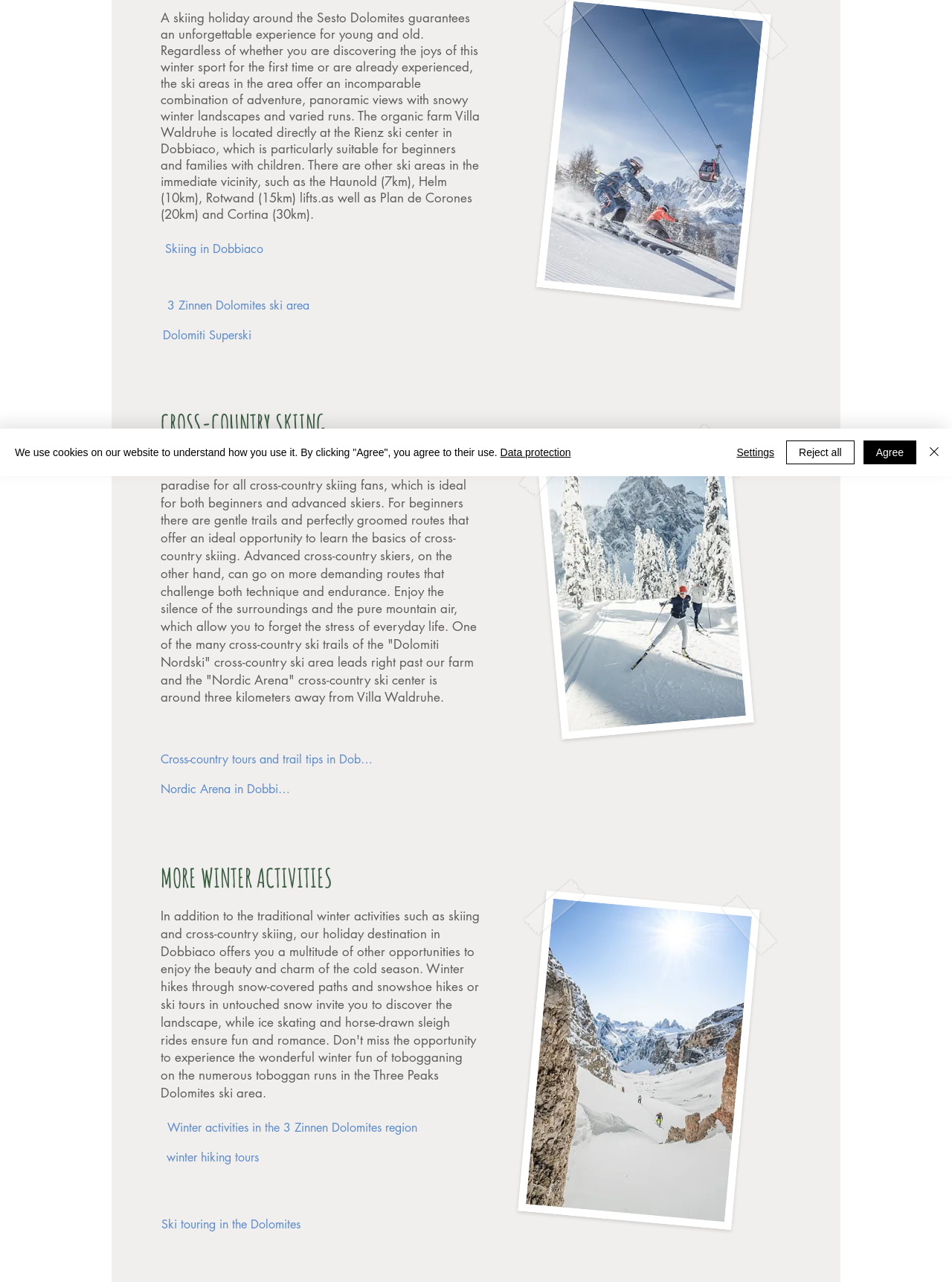Predict the bounding box coordinates of the UI element that matches this description: "Nordic Arena in Dobbiaco". The coordinates should be in the format [left, top, right, bottom] with each value between 0 and 1.

[0.169, 0.604, 0.307, 0.627]